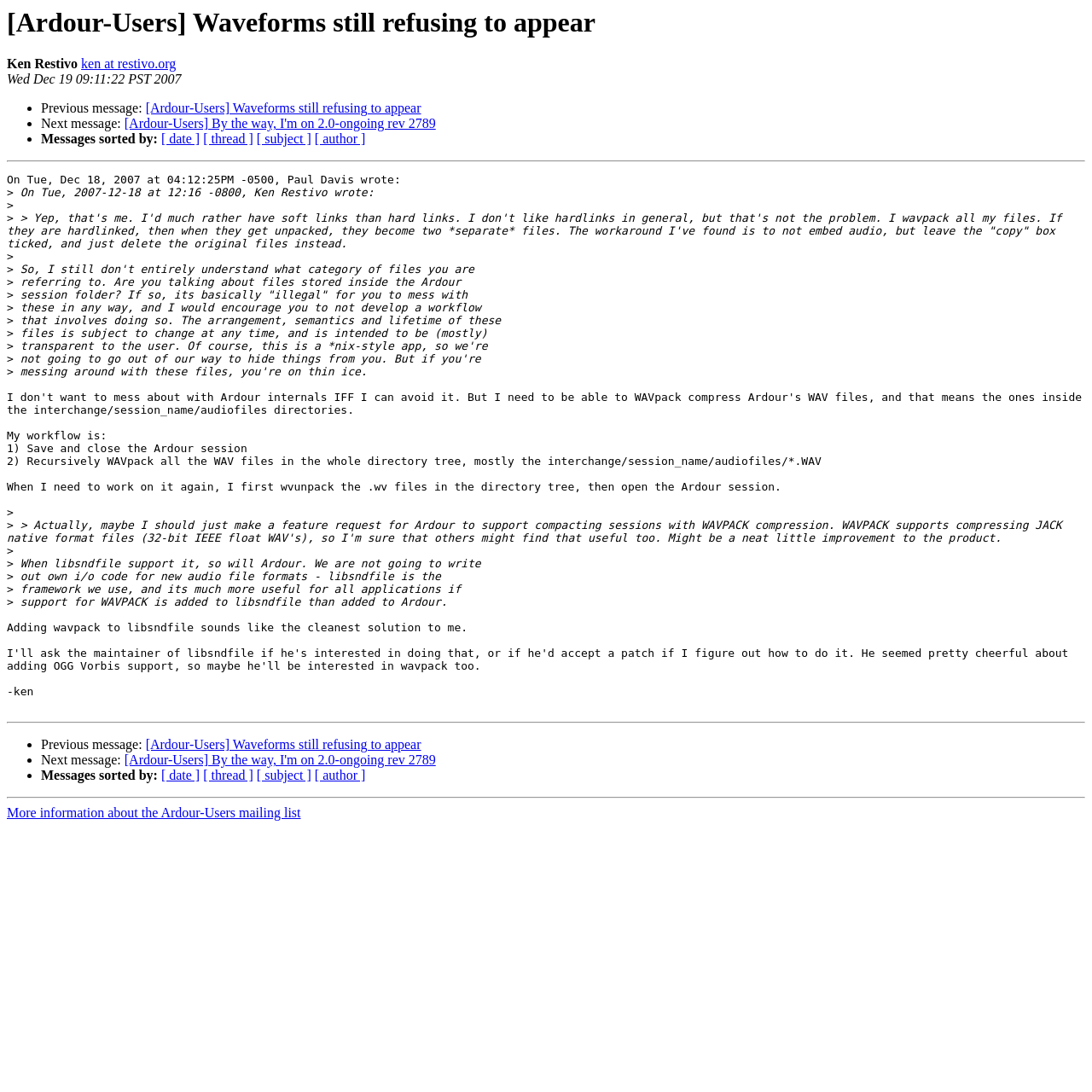Determine the bounding box coordinates of the element that should be clicked to execute the following command: "Reply to the message".

[0.006, 0.159, 0.367, 0.182]